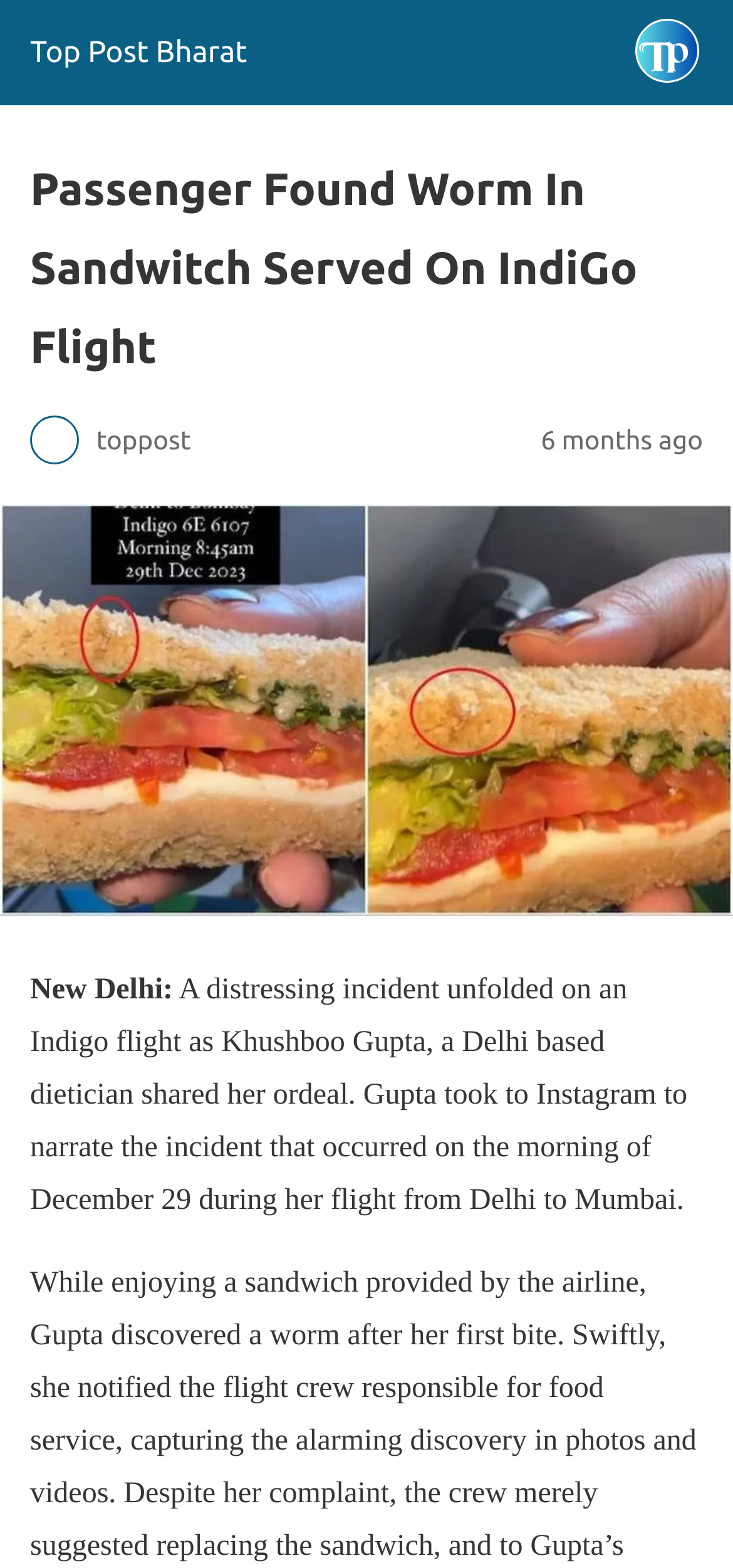What is the destination of the flight mentioned in the article?
Based on the image, respond with a single word or phrase.

Mumbai